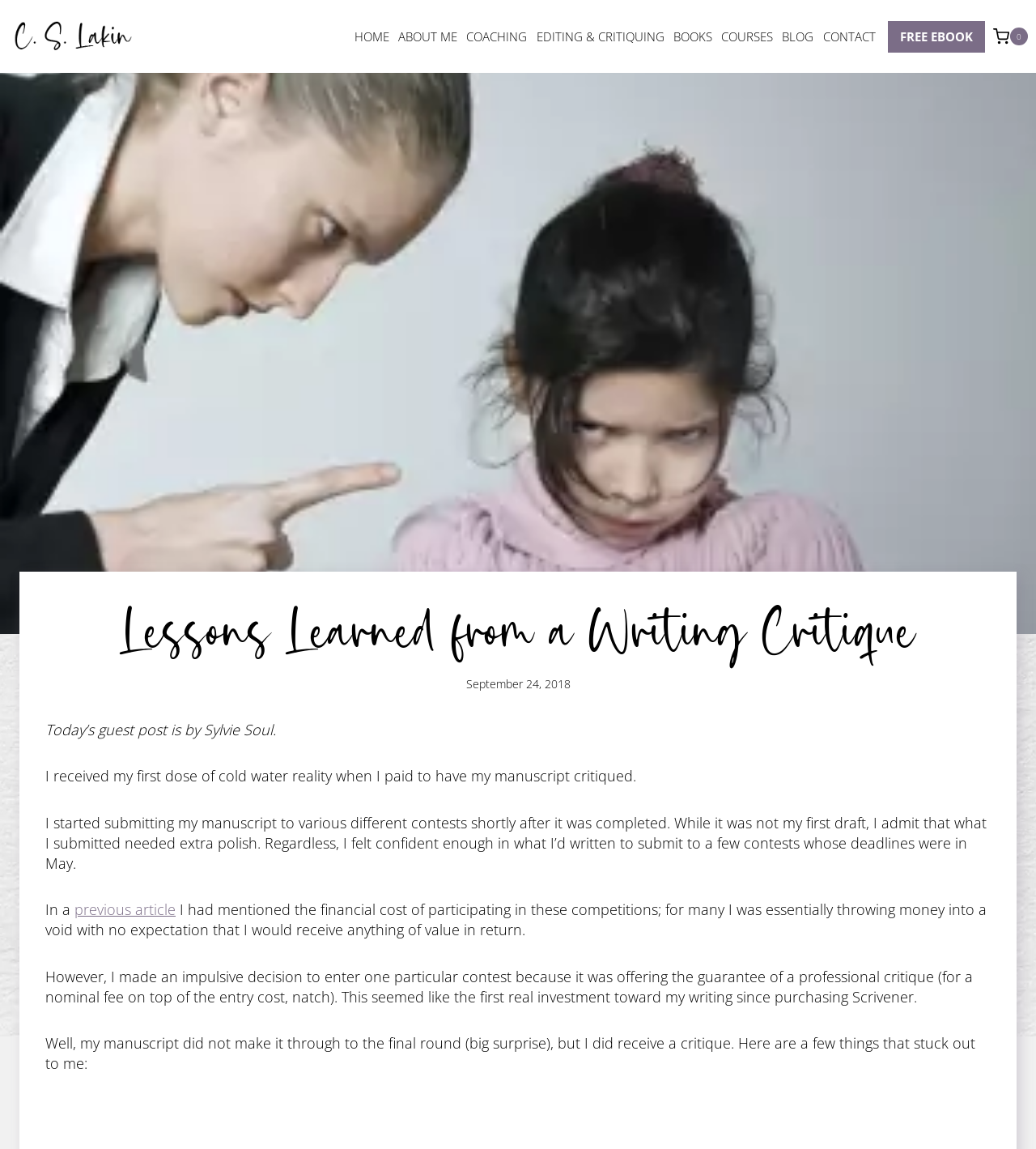Using the description "previous article", predict the bounding box of the relevant HTML element.

[0.072, 0.783, 0.17, 0.8]